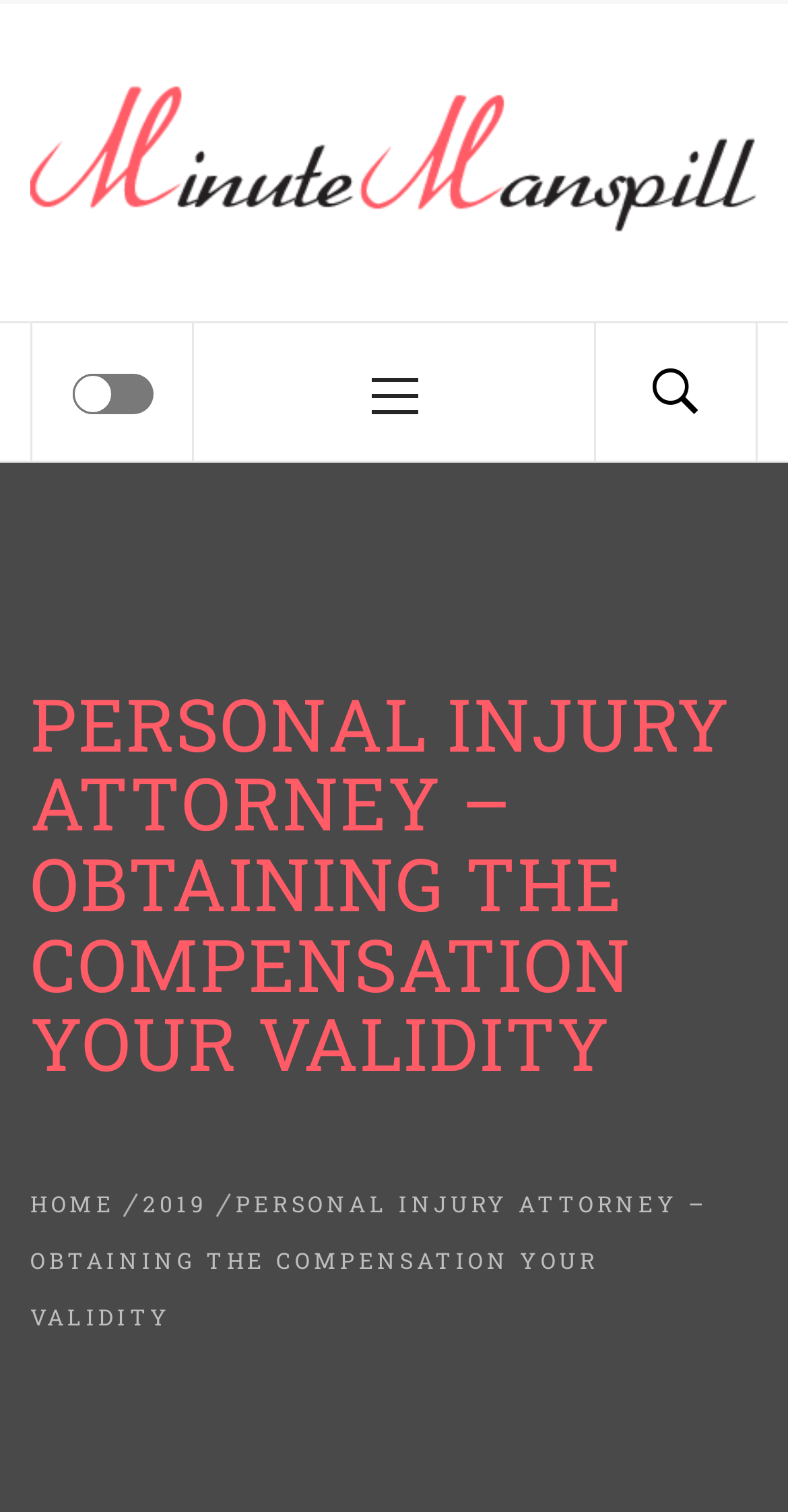Determine the bounding box for the HTML element described here: "Home". The coordinates should be given as [left, top, right, bottom] with each number being a float between 0 and 1.

[0.038, 0.786, 0.164, 0.806]